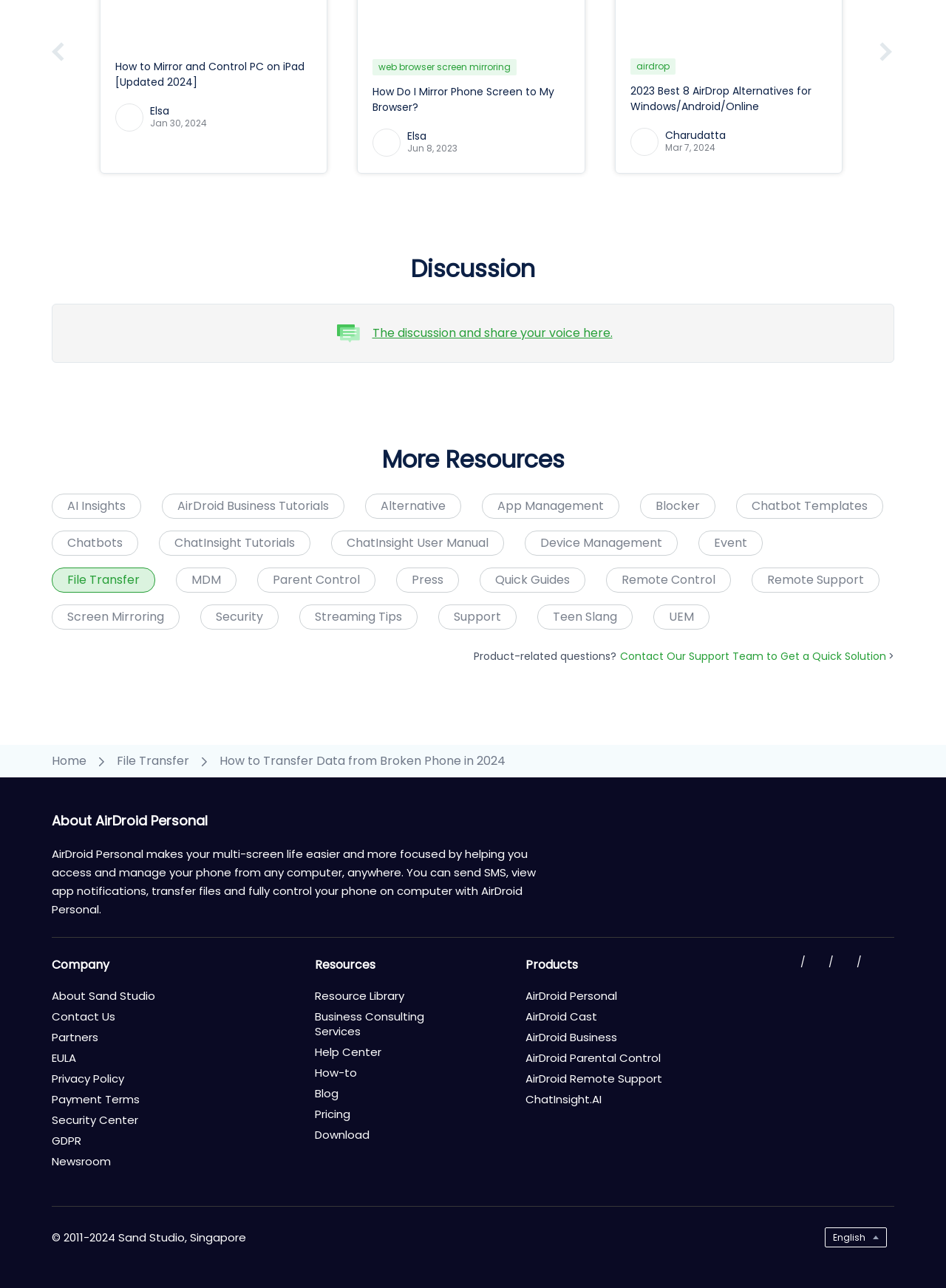How many links are there in the 'More Resources' section?
Relying on the image, give a concise answer in one word or a brief phrase.

6